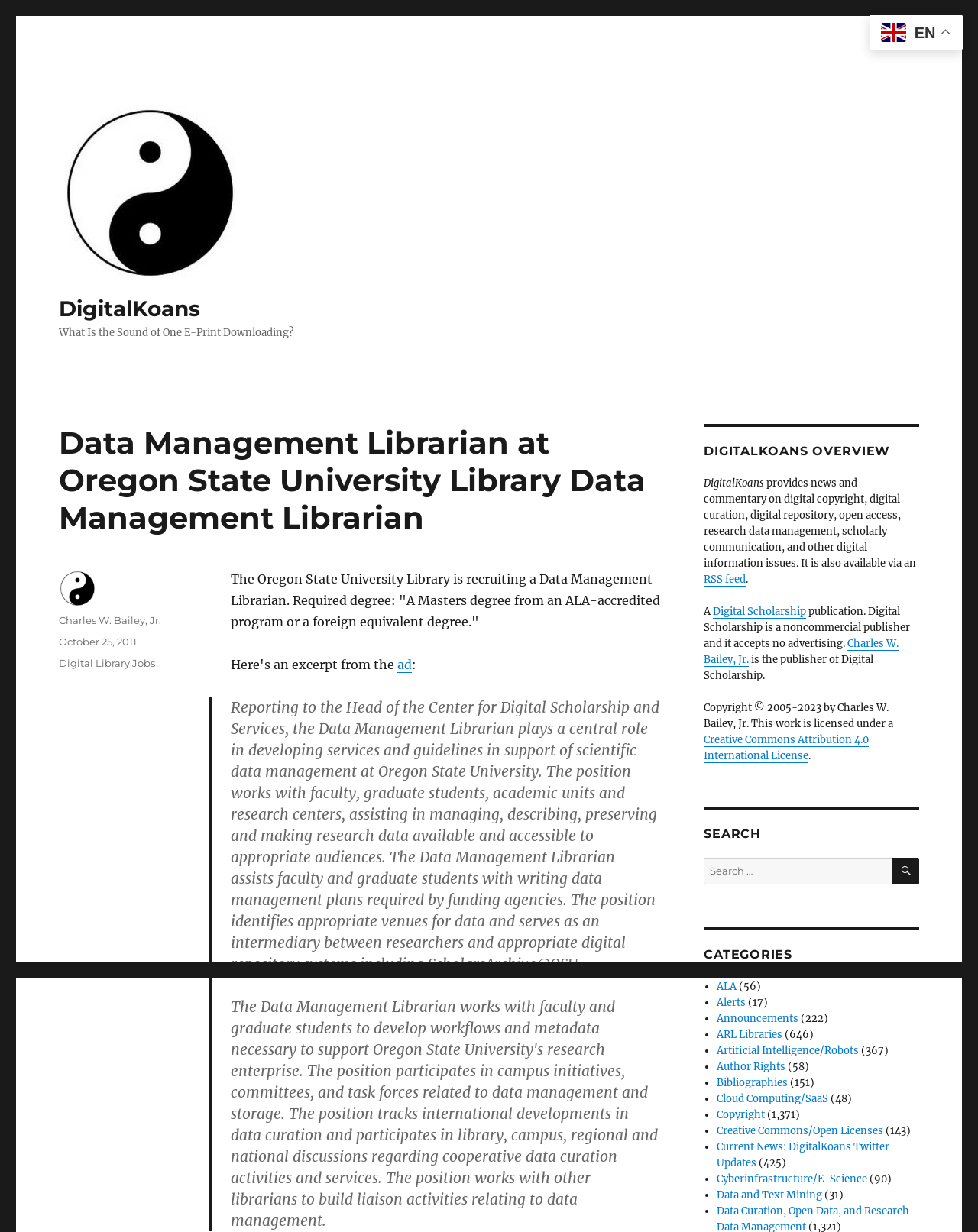Use a single word or phrase to answer the question:
How many categories are listed on the webpage?

Multiple